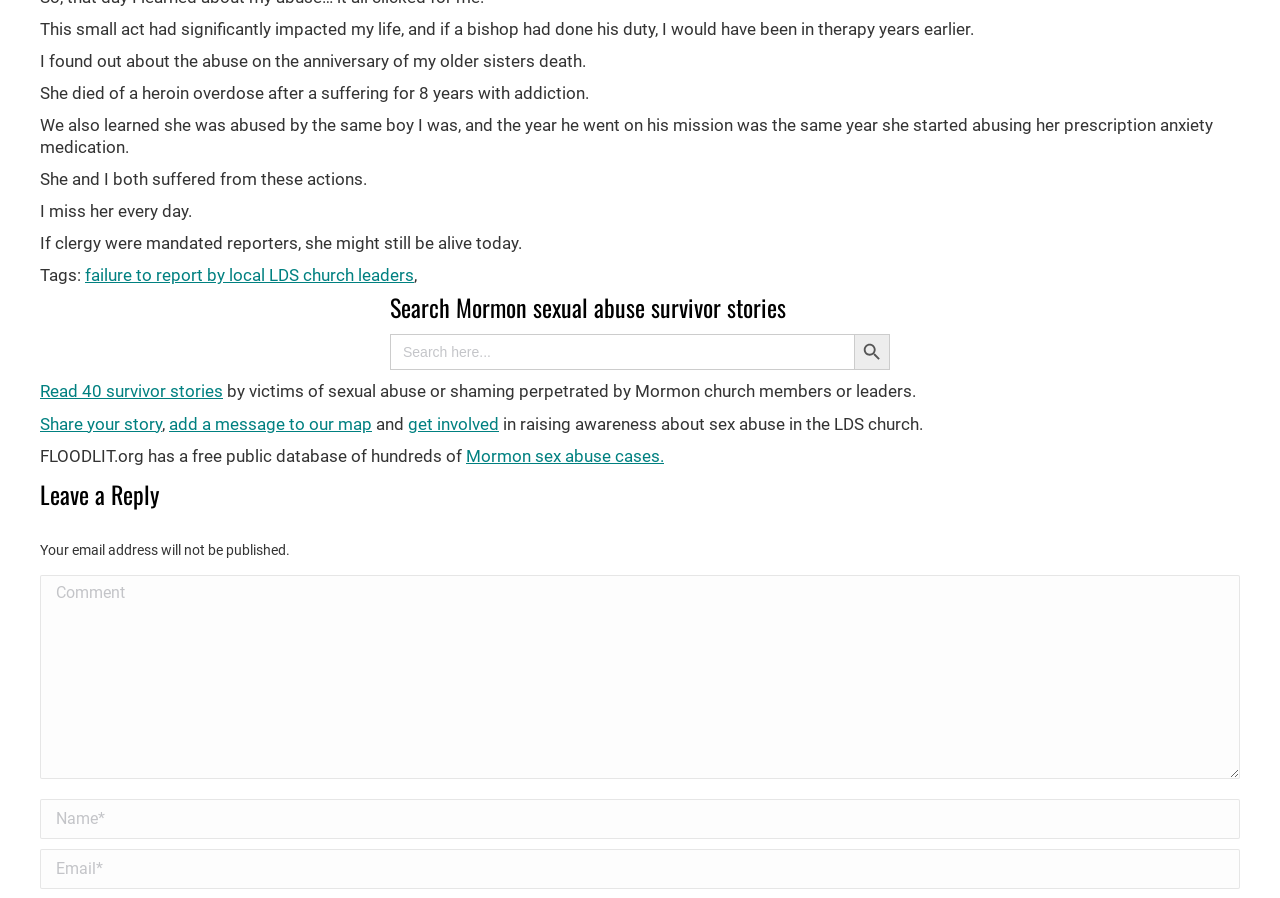Find the bounding box of the UI element described as: "Search Button". The bounding box coordinates should be given as four float values between 0 and 1, i.e., [left, top, right, bottom].

[0.667, 0.372, 0.695, 0.413]